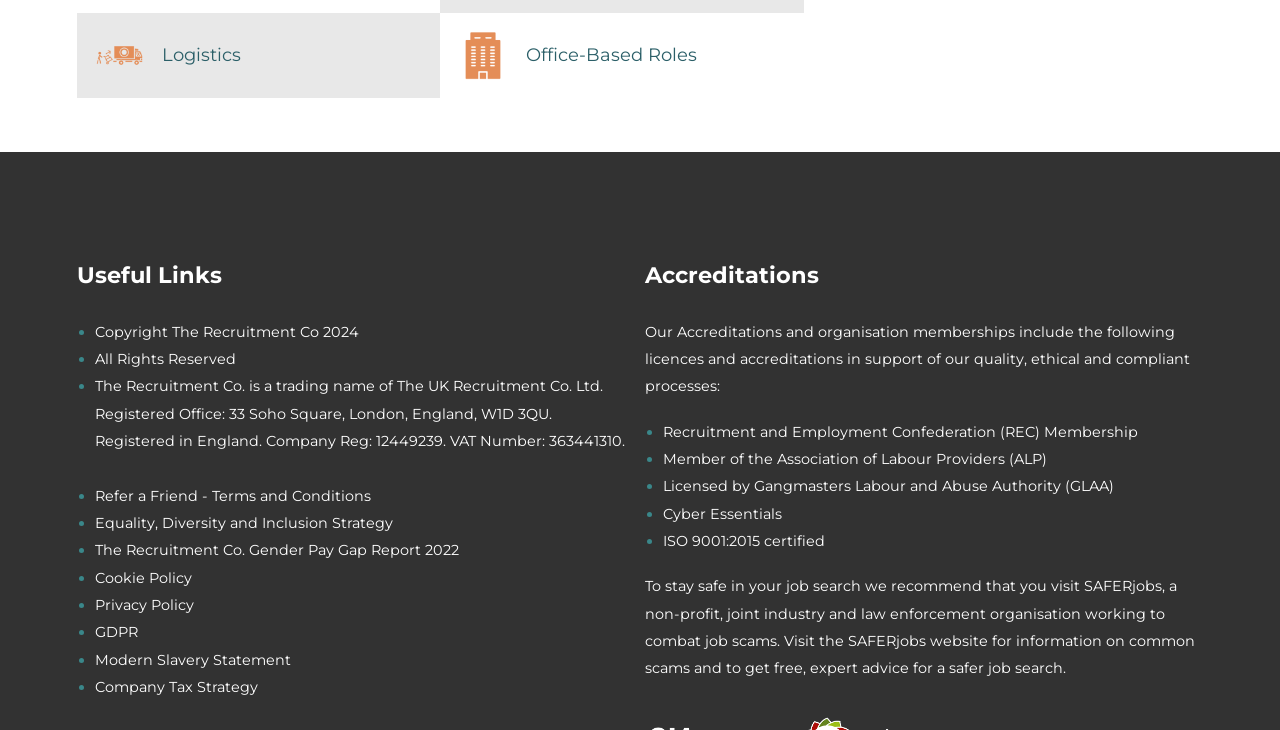Identify the bounding box coordinates for the element that needs to be clicked to fulfill this instruction: "Read 'The Recruitment Co. Gender Pay Gap Report 2022'". Provide the coordinates in the format of four float numbers between 0 and 1: [left, top, right, bottom].

[0.074, 0.742, 0.358, 0.766]